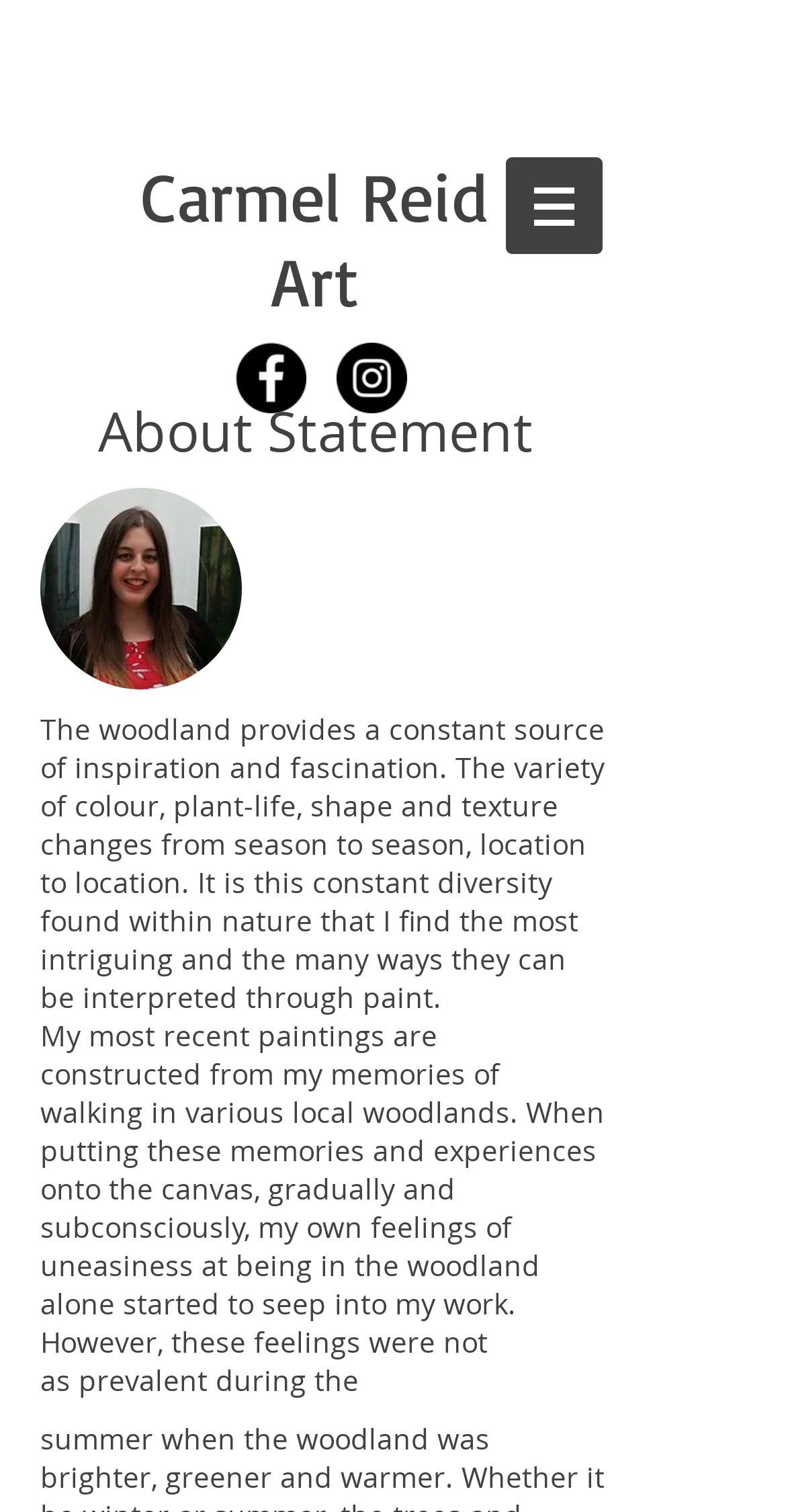What is the inspiration for the artist's work?
Relying on the image, give a concise answer in one word or a brief phrase.

The woodland